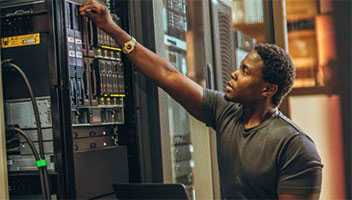Convey all the details present in the image.

The image showcases a focused individual working on a server rack, demonstrating the hands-on aspect of managing virtual private servers (VPS). He is dressed in a casual gray t-shirt and appears to be adjusting or inspecting the server components. This scene encapsulates the essence of web hosting services, highlighting the technical expertise and attention to detail necessary for maintaining reliable and high-performance server infrastructure. The background suggests a modern data center environment, reflecting a professional setting aimed at providing cloud services and robust hosting solutions, essential for businesses seeking reliable online presence.